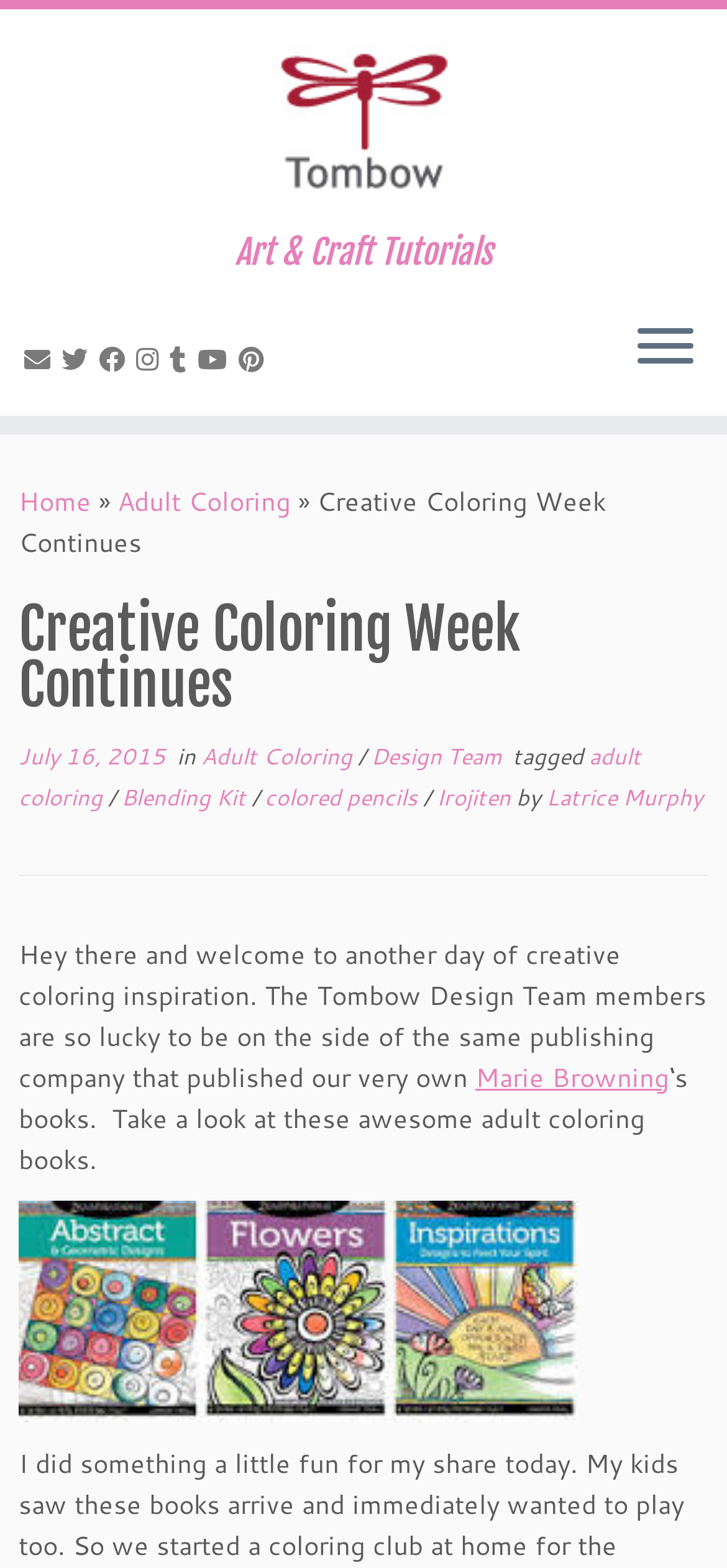Give a detailed account of the webpage.

This webpage is about creative coloring inspiration, specifically adult coloring books. At the top, there is a navigation bar with links to the Tombow USA Blog, Art & Craft Tutorials, and a "Back Home" button. Below the navigation bar, there are social media links to follow the blog on various platforms.

The main content of the page is a blog post titled "Creative Coloring Week Continues" with a heading that spans almost the entire width of the page. The post is dated July 16, 2015, and is categorized under "Adult Coloring" and "Design Team". The author of the post is Latrice Murphy.

The post begins with a brief introduction, welcoming readers to another day of creative coloring inspiration. The text mentions that the Tombow Design Team members are lucky to be associated with the same publishing company that published their own books.

Below the introduction, there is a section showcasing adult coloring books. The section features an image of a coloring book, titled "07-15 TOMBOW COLORING 3", which takes up a significant portion of the page. There are also links to other related topics, such as "Blending Kit", "colored pencils", and "Irojiten", which are likely related to coloring techniques or materials.

Overall, the webpage is focused on providing inspiration and resources for adult coloring enthusiasts, with a mix of text, images, and links to related content.